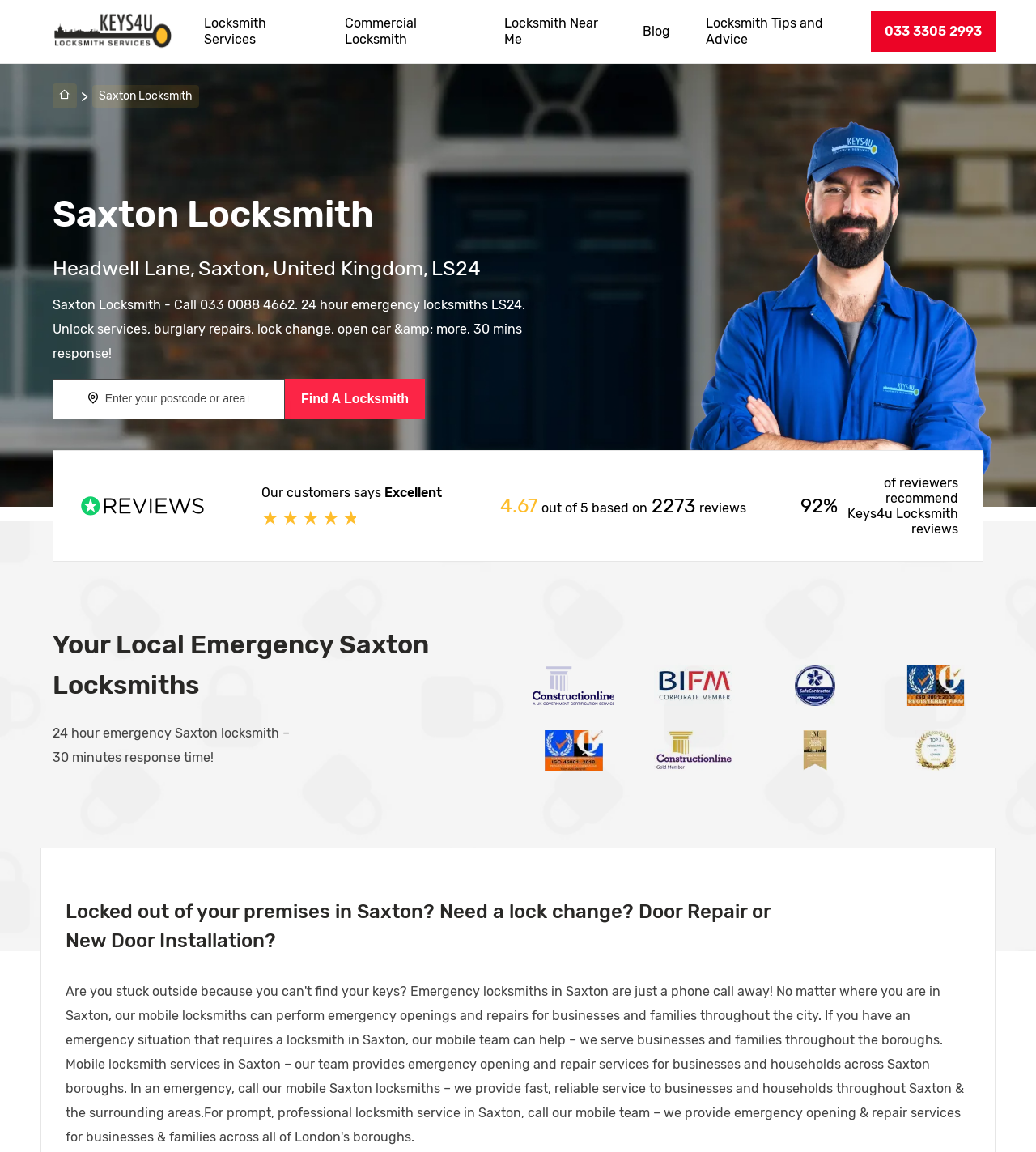Please provide the bounding box coordinates for the element that needs to be clicked to perform the instruction: "Search for a locksmith". The coordinates must consist of four float numbers between 0 and 1, formatted as [left, top, right, bottom].

[0.275, 0.329, 0.41, 0.364]